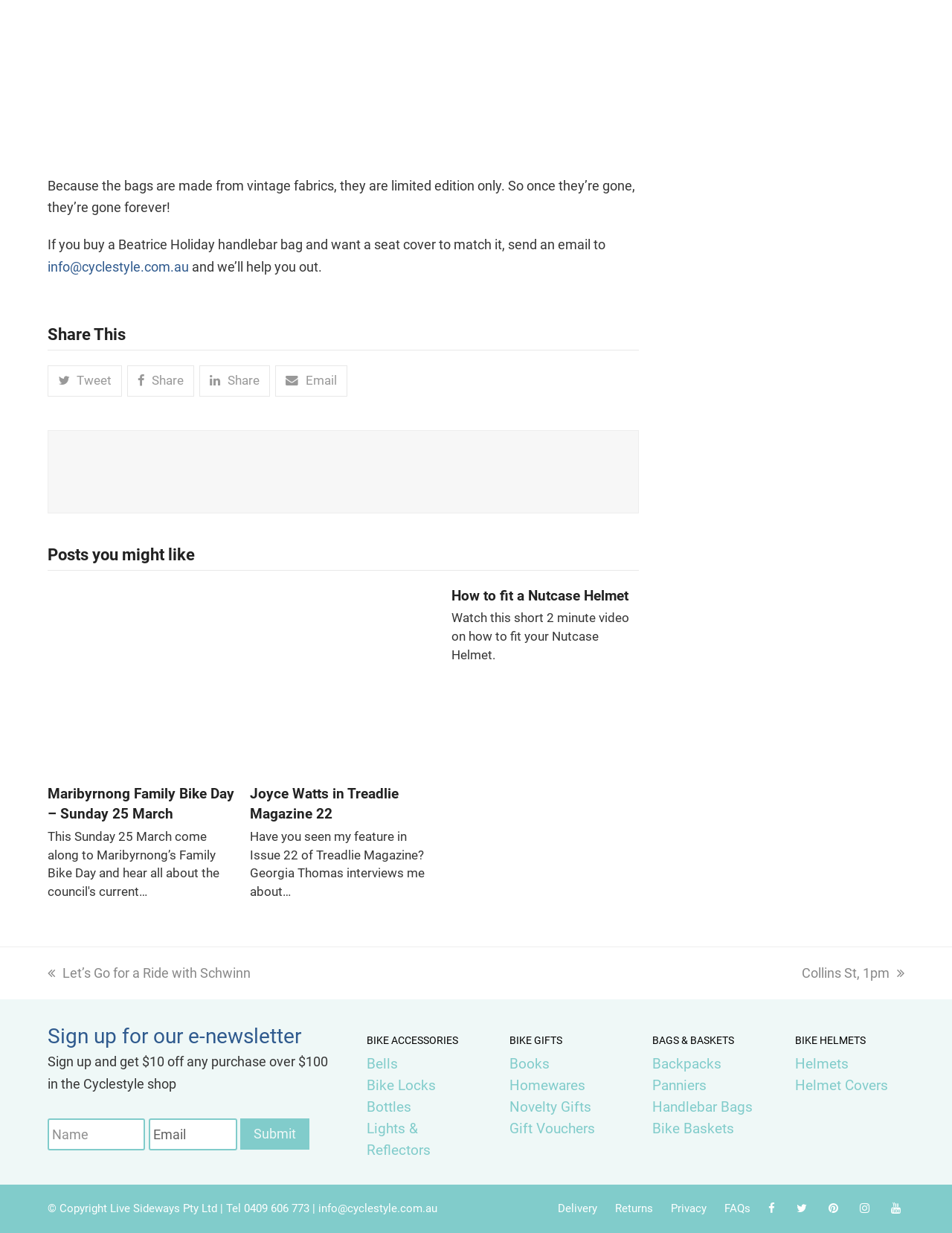Locate the bounding box coordinates of the element that should be clicked to fulfill the instruction: "Click the 'Tweet' button".

[0.05, 0.296, 0.128, 0.322]